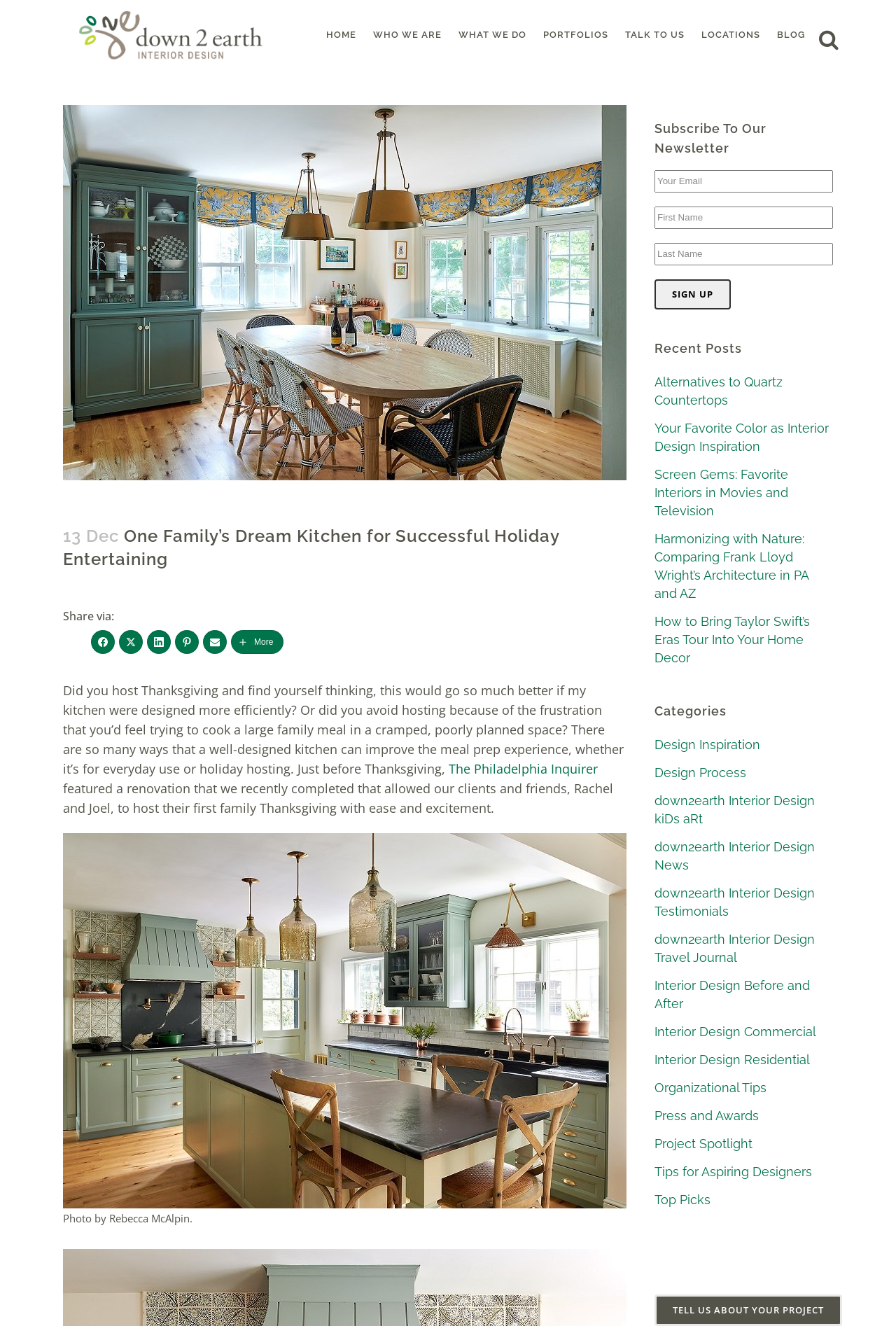Provide a brief response to the question below using one word or phrase:
How many categories are listed?

14